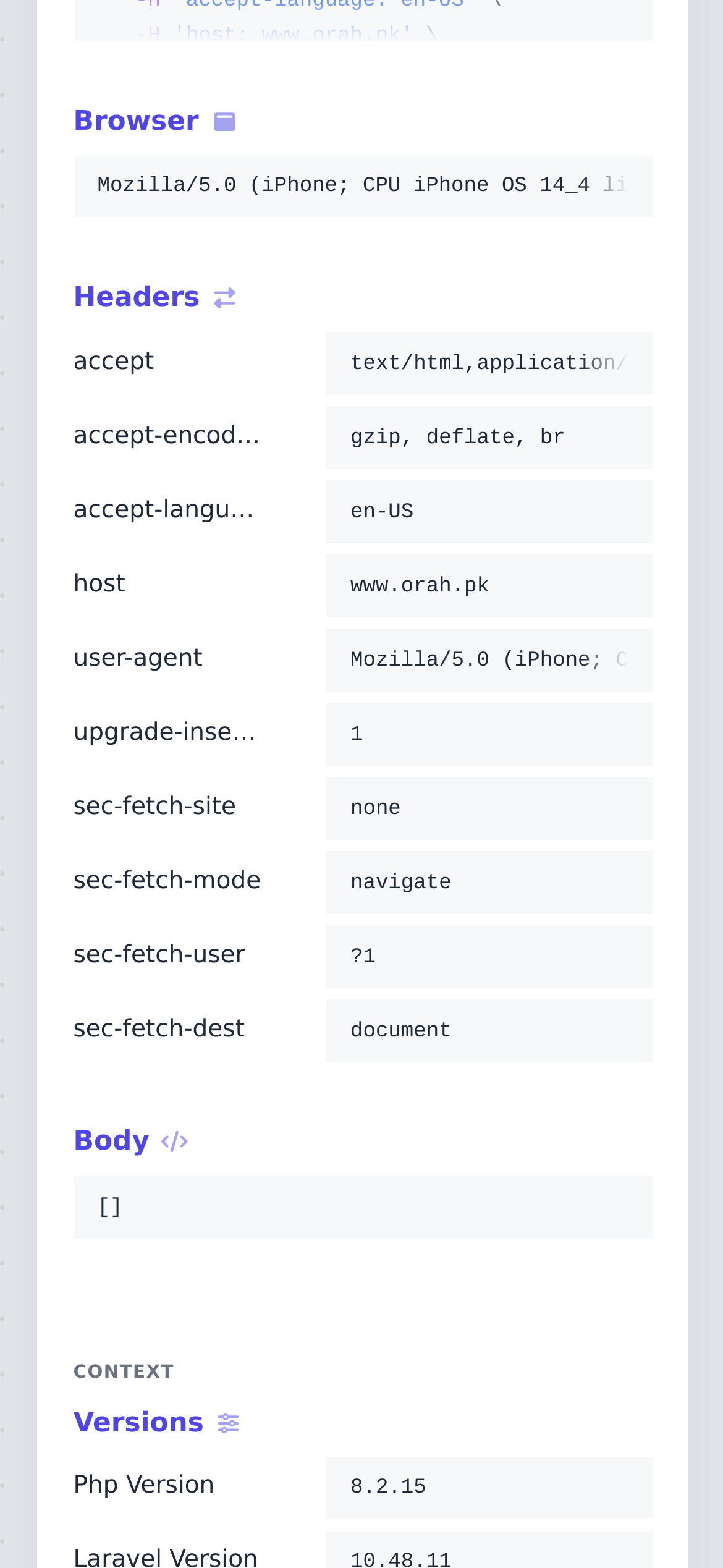How many headers are listed on the webpage?
Answer with a single word or short phrase according to what you see in the image.

10